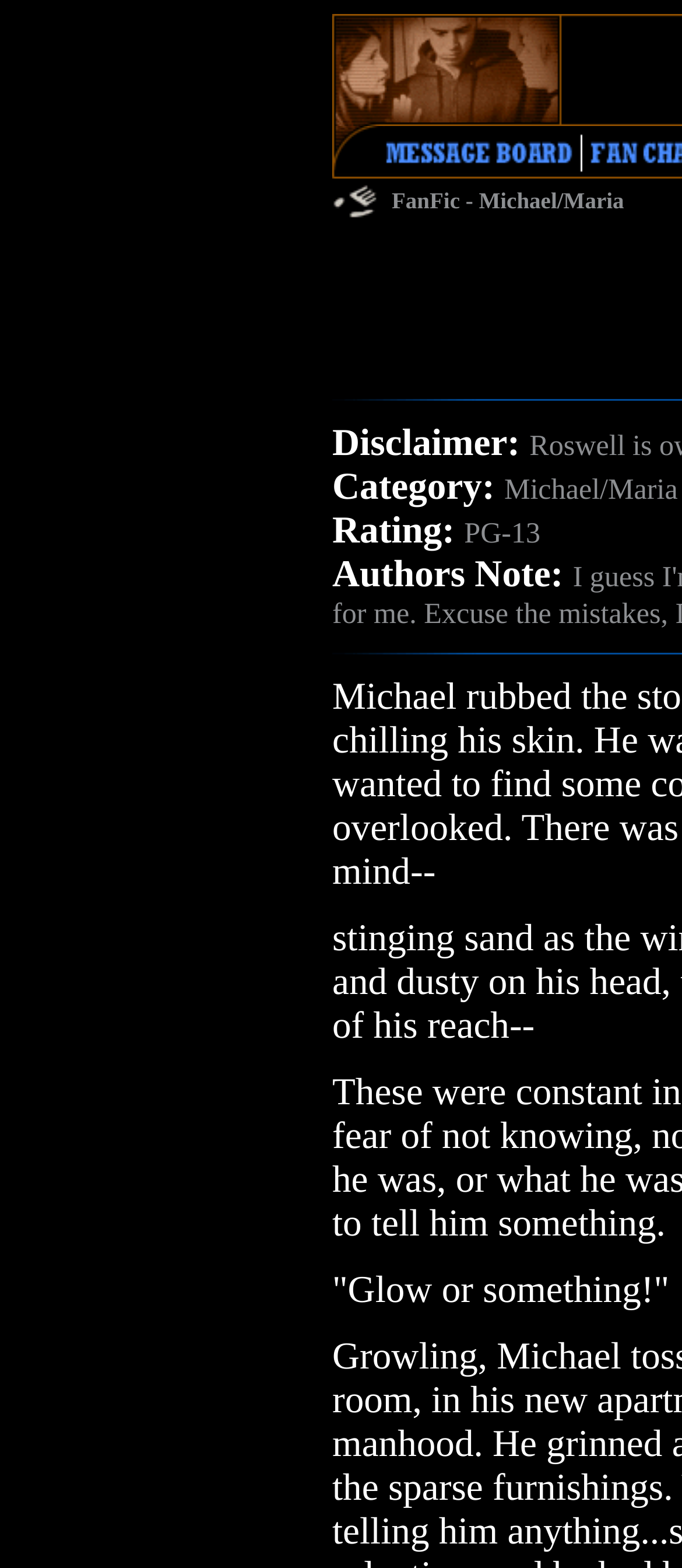Please give a succinct answer using a single word or phrase:
How many images are on the webpage?

4